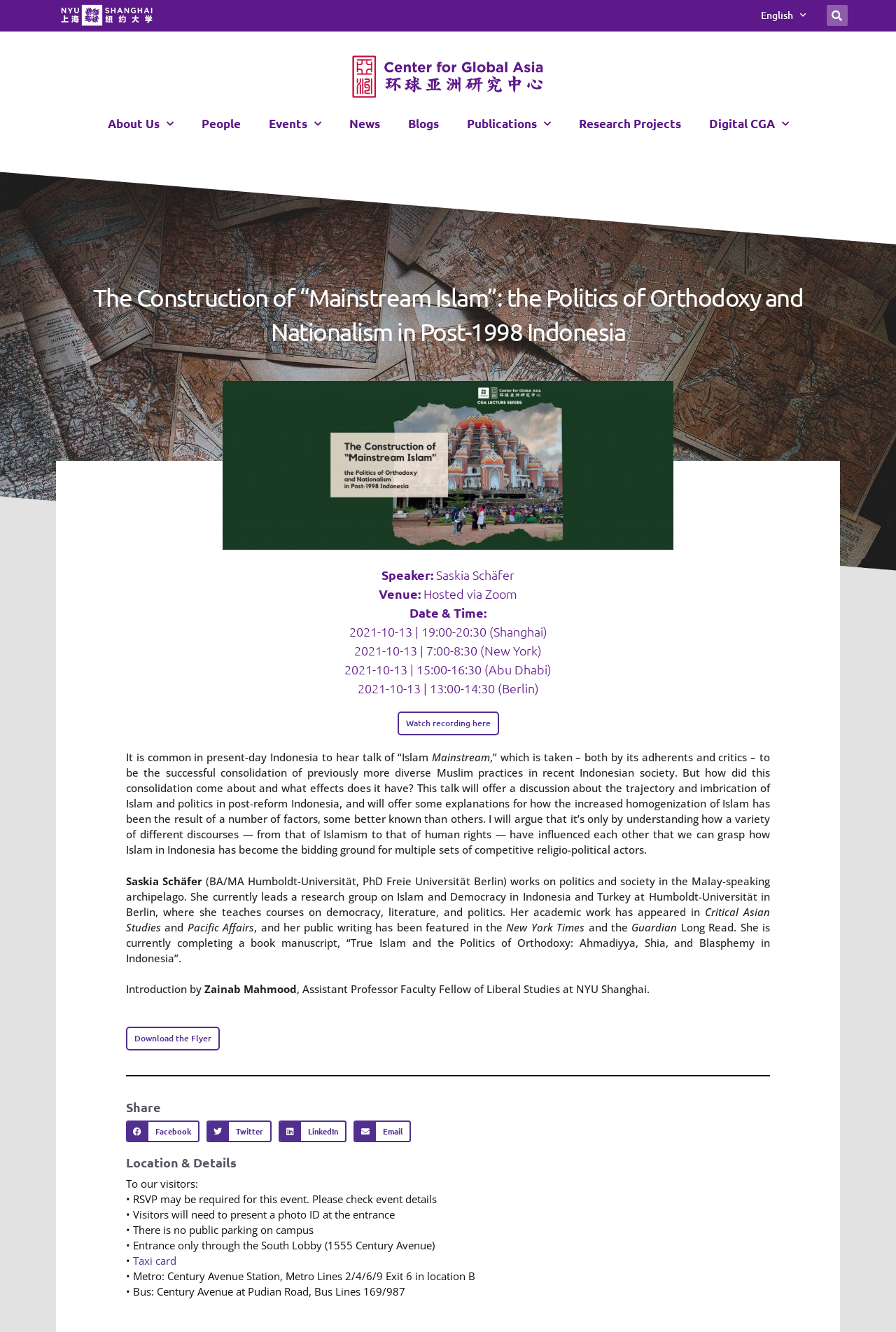Using the details from the image, please elaborate on the following question: Where is the event hosted?

I found the hosting information by looking at the 'Venue:' label, which says 'Hosted via Zoom'.